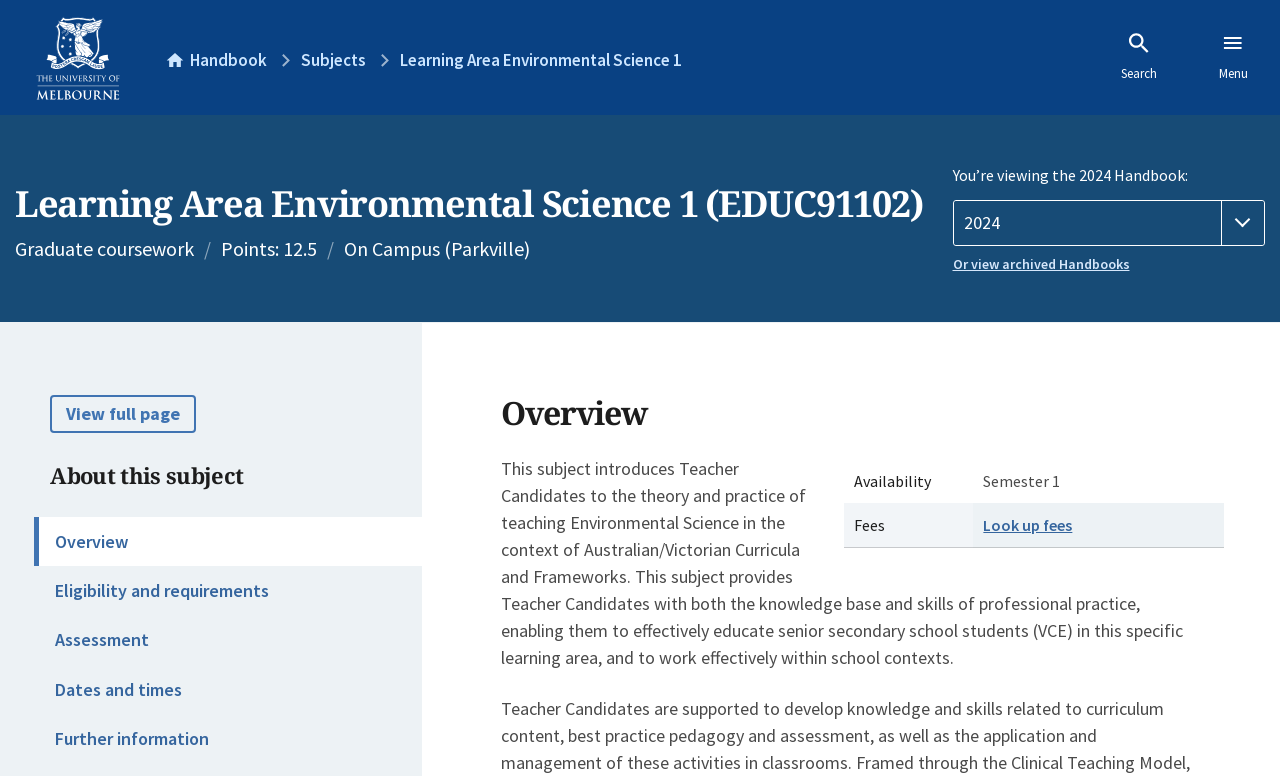Please find the bounding box coordinates of the element's region to be clicked to carry out this instruction: "Go to The University of Melbourne homepage".

[0.02, 0.006, 0.102, 0.142]